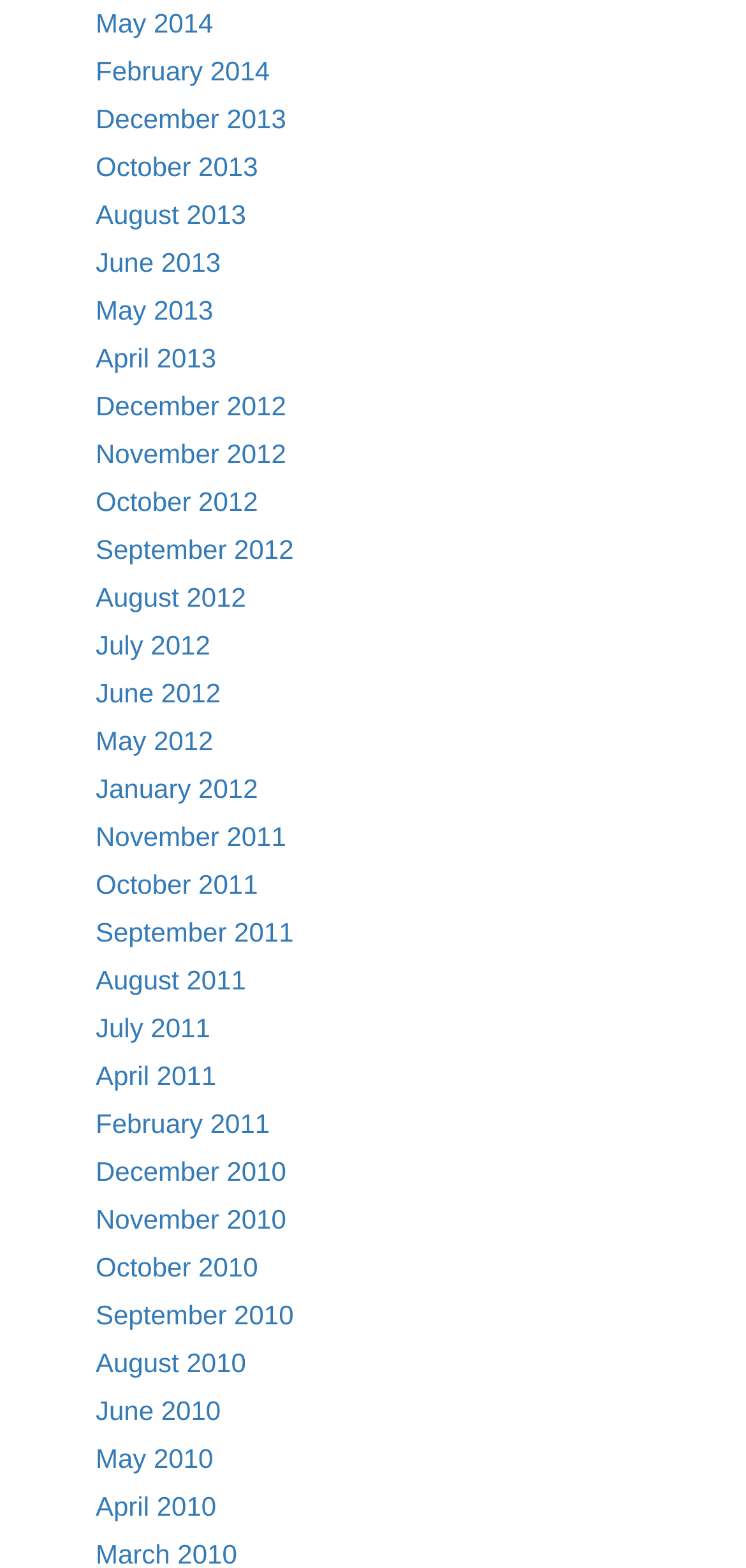Determine the bounding box for the UI element described here: "July 2012".

[0.128, 0.401, 0.282, 0.421]